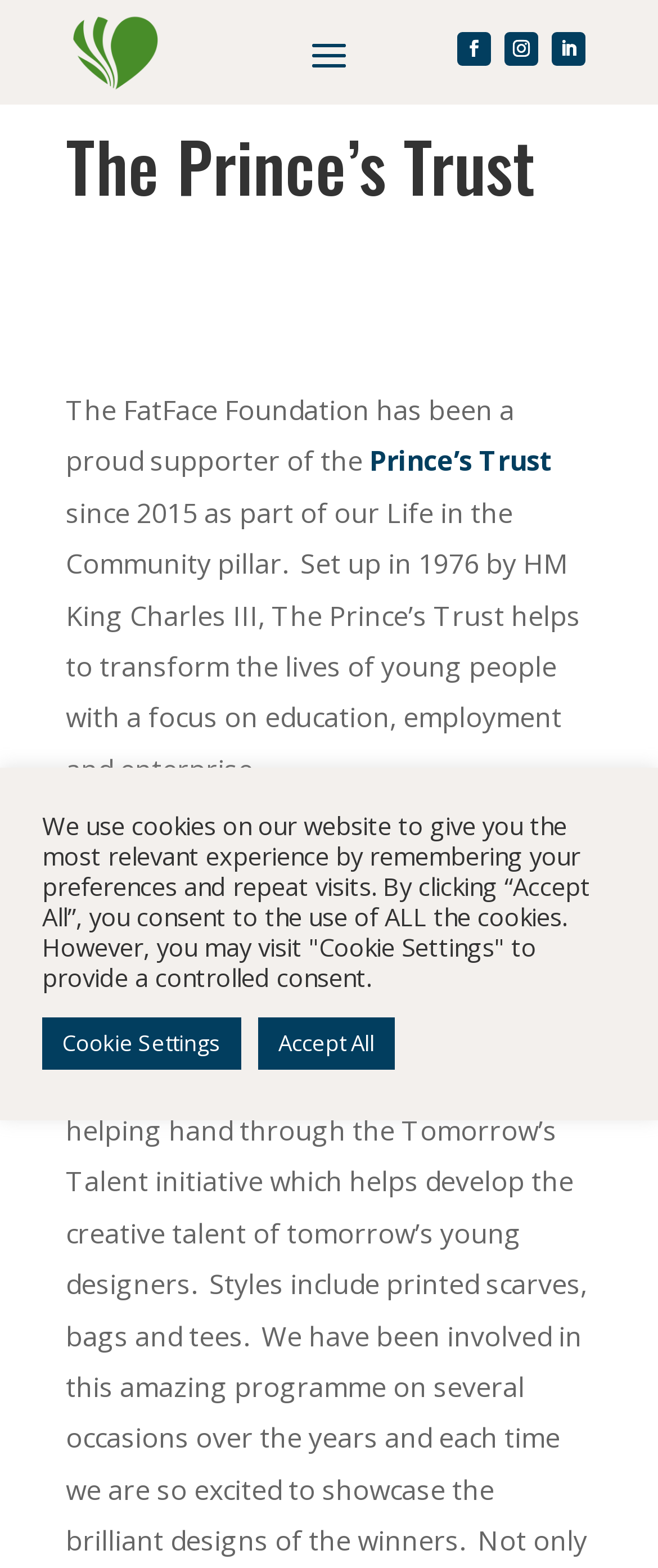Can you extract the headline from the webpage for me?

The Prince’s Trust